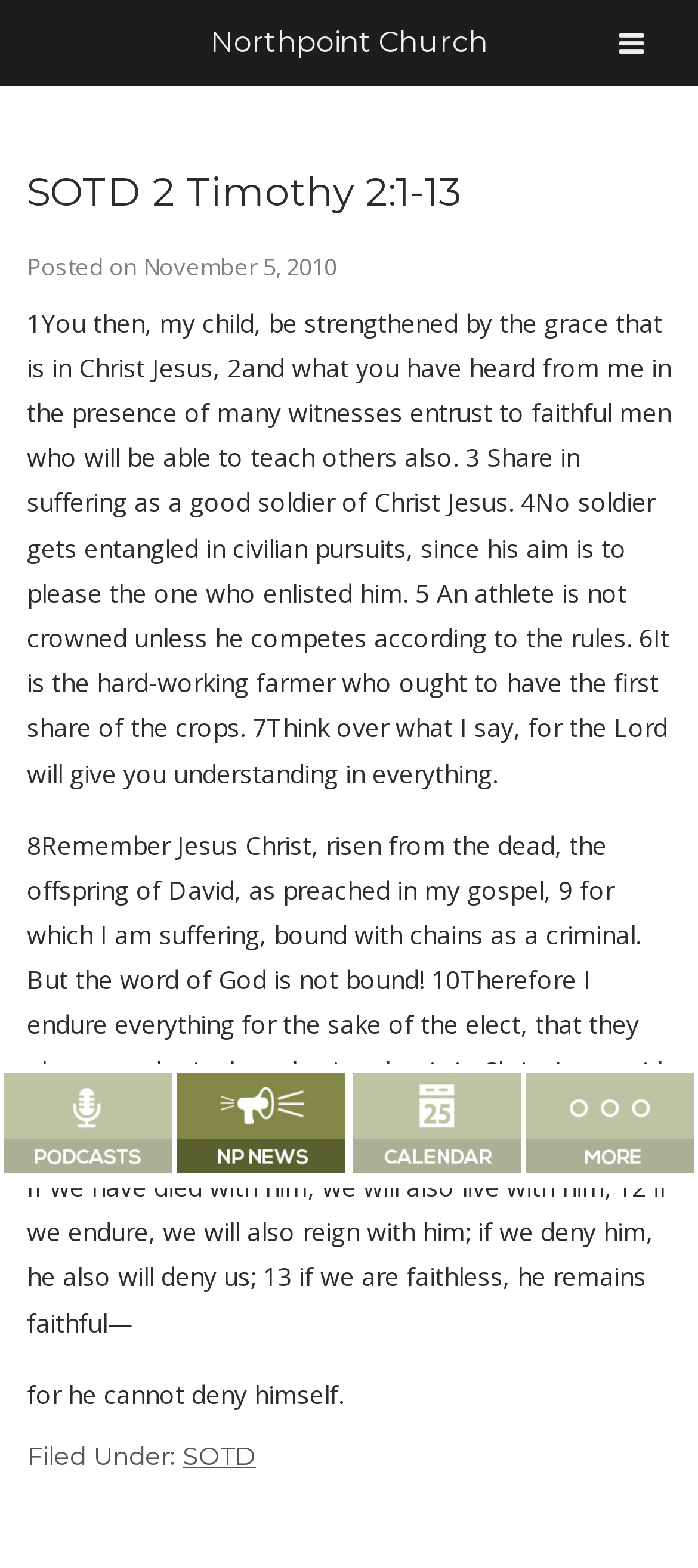Answer the question briefly using a single word or phrase: 
What is the category of the article?

SOTD